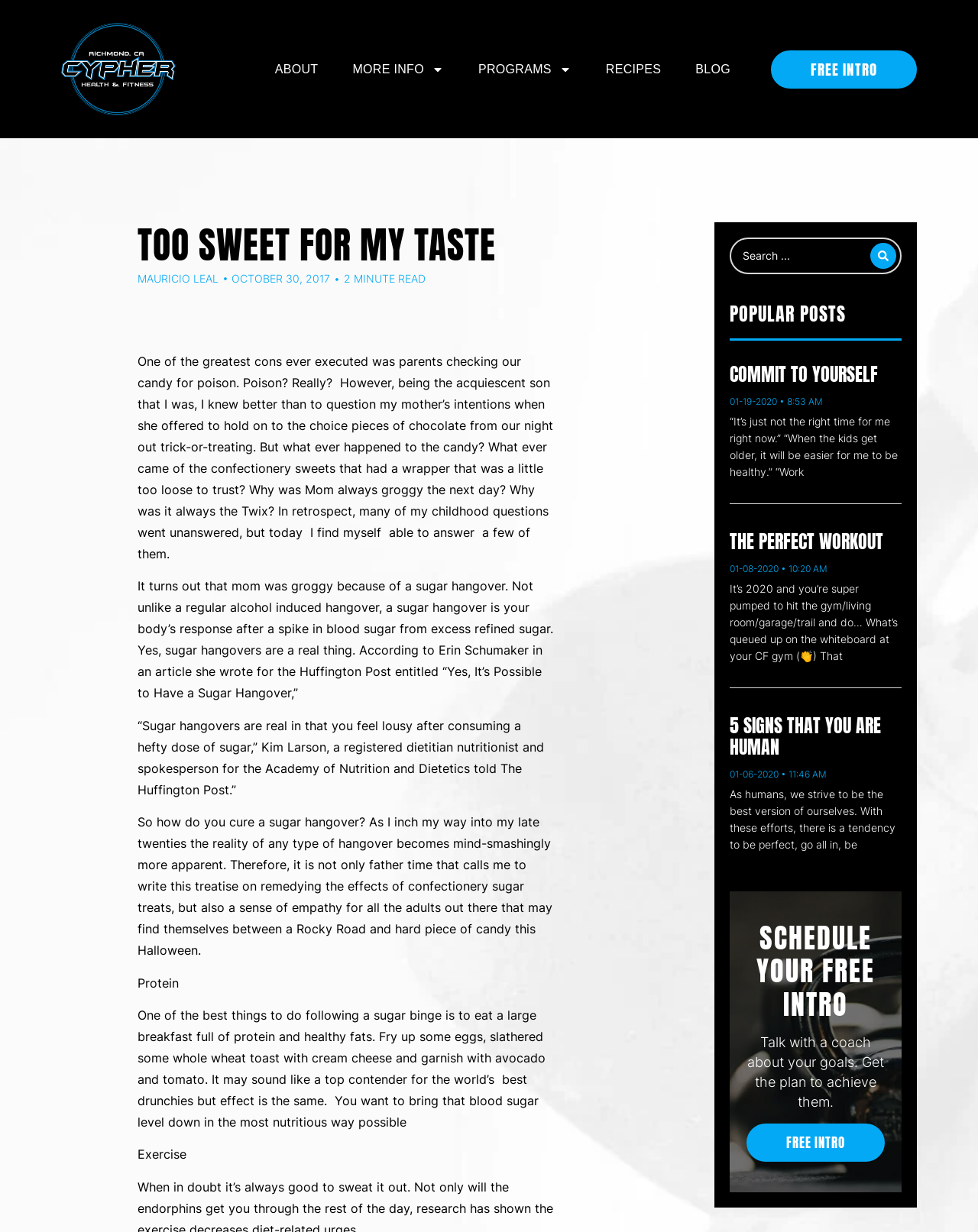Please provide a comprehensive answer to the question below using the information from the image: What is the purpose of eating protein after a sugar binge?

According to the blog post, eating protein after a sugar binge helps to bring down the blood sugar level in a nutritious way. The author suggests eating a large breakfast with protein and healthy fats to counteract the effects of a sugar hangover.